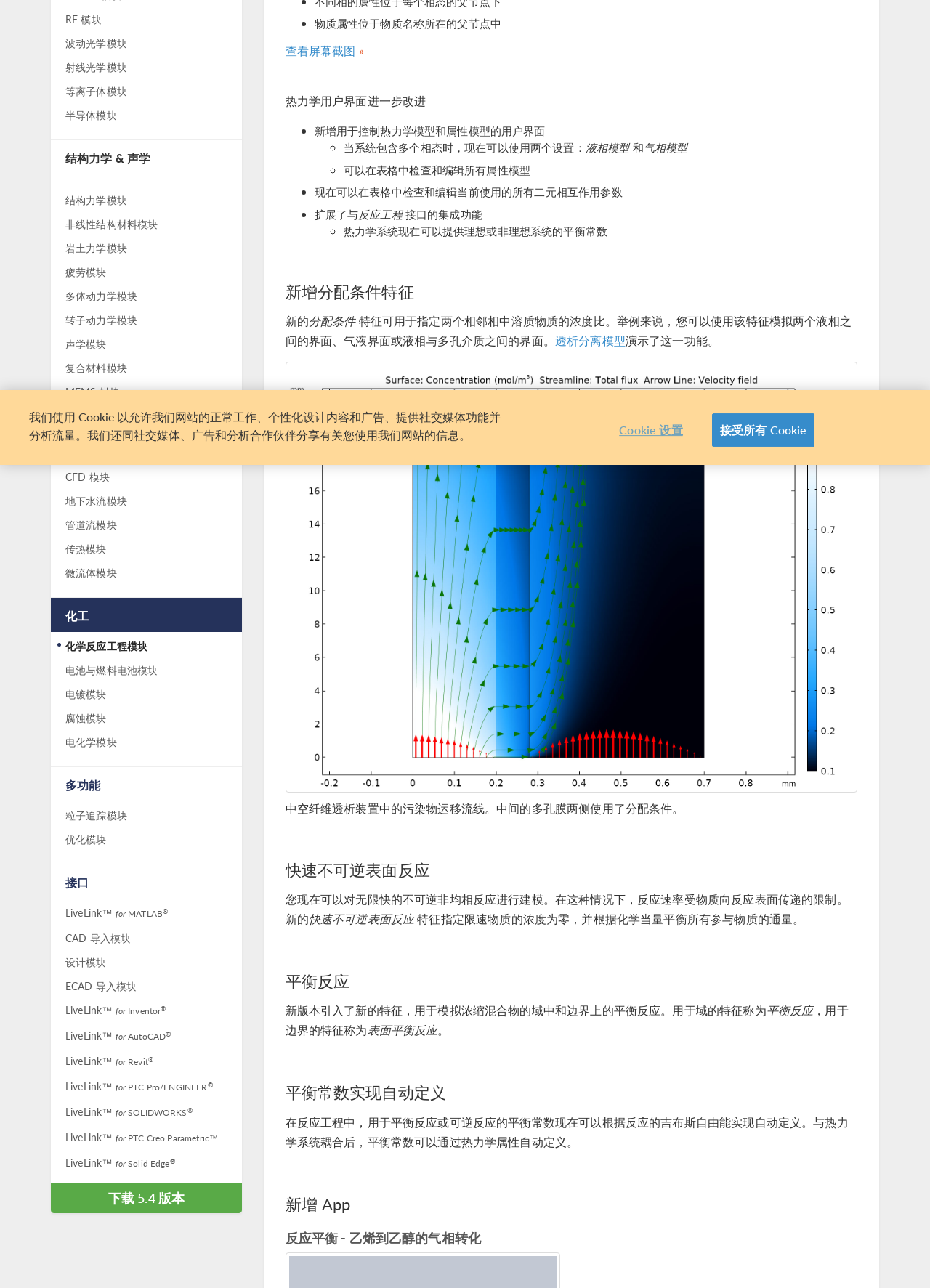Bounding box coordinates should be in the format (top-left x, top-left y, bottom-right x, bottom-right y) and all values should be floating point numbers between 0 and 1. Determine the bounding box coordinate for the UI element described as: 电化学模块

[0.07, 0.568, 0.126, 0.584]